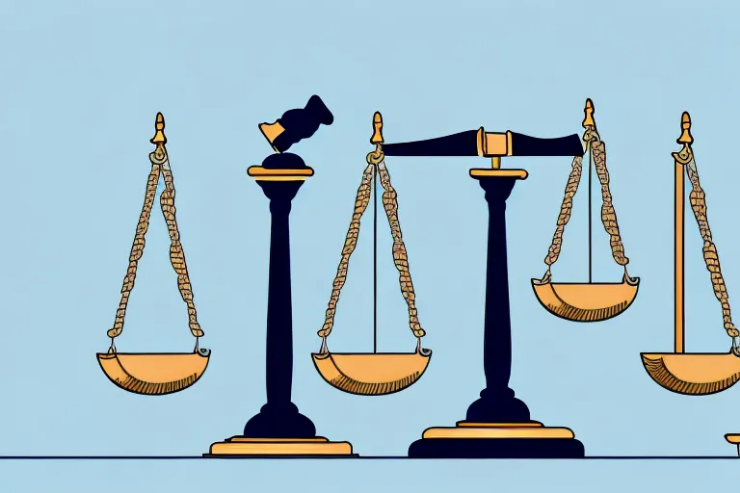What object sits atop one of the pedestals?
Use the screenshot to answer the question with a single word or phrase.

A gavel